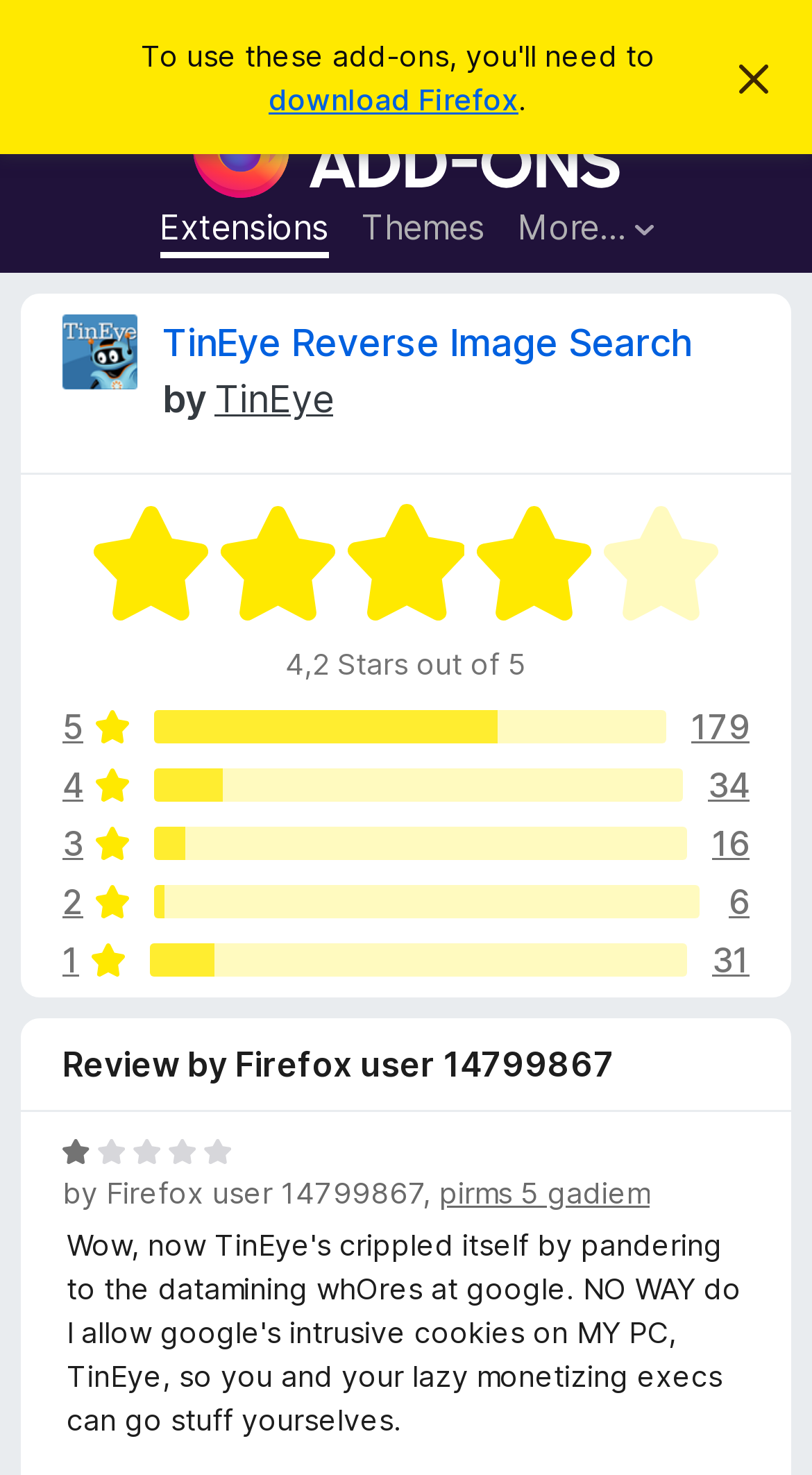Please determine the heading text of this webpage.

Reviews for TinEye Reverse Image Search